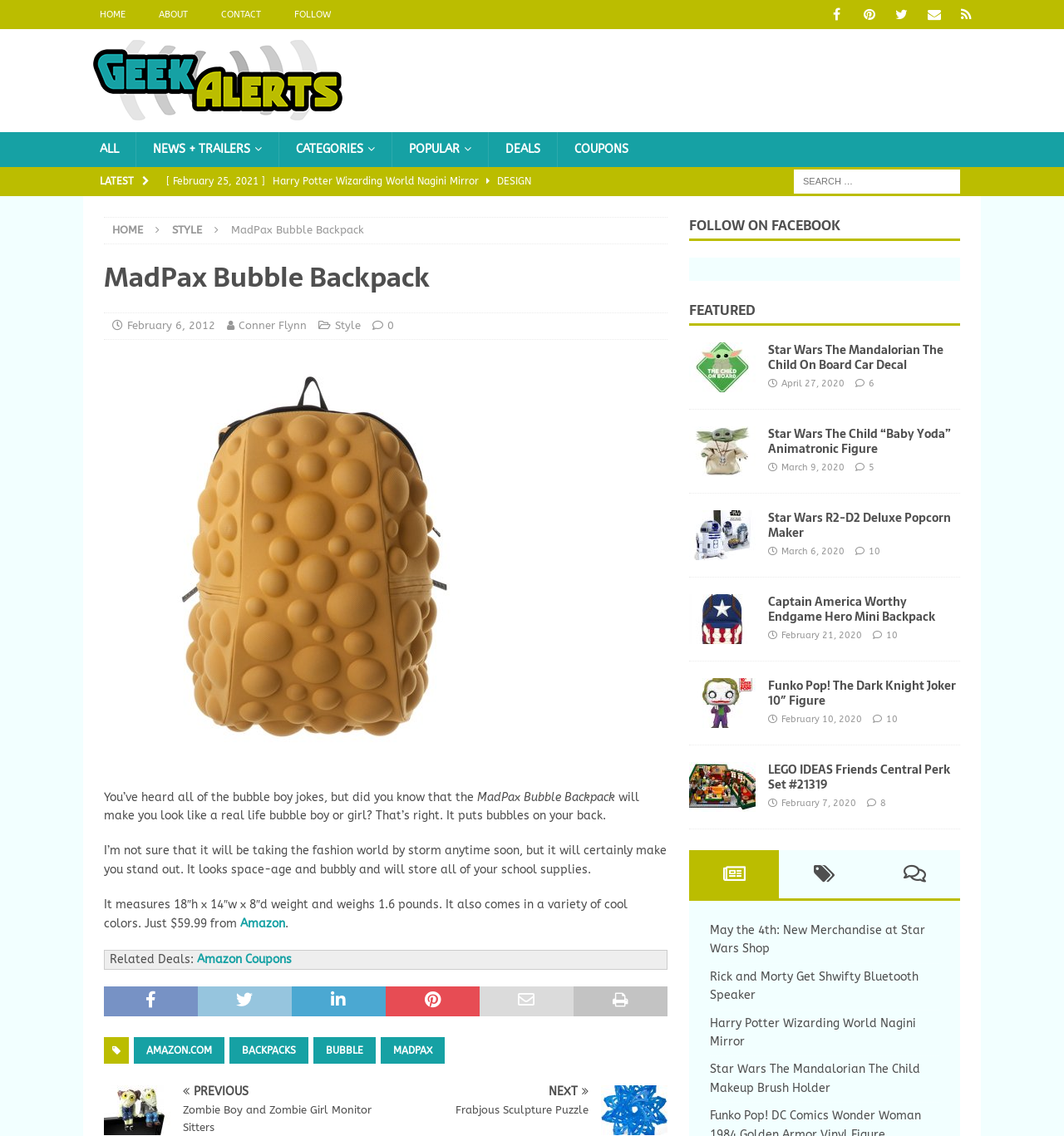Explain the webpage in detail.

This webpage is about the MadPax Bubble Backpack, a unique and quirky product that resembles a bubble boy or girl. At the top of the page, there is a navigation menu with links to "HOME", "ABOUT", "CONTACT", "FOLLOW", and social media icons. Below the navigation menu, there is a search bar and a section with links to "STYLE", "MadPax Bubble Backpack", and other related topics.

The main content of the page is an article about the MadPax Bubble Backpack, which includes an image of the product and a detailed description. The article mentions that the backpack is space-age and bubbly, can store school supplies, and comes in various cool colors. It also provides information about the product's dimensions, weight, and price.

On the right side of the page, there is a section with links to related deals, including "Amazon Coupons" and "BACKPACKS". Below this section, there are several featured products, including the Frabjous Sculpture Puzzle, Zombie Boy and Zombie Girl Monitor Sitters, and Star Wars-themed items.

Further down the page, there are more featured products, including the Star Wars The Mandalorian The Child On Board Car Decal, Star Wars The Child Baby Yoda Animatronic Figure, Star Wars R2-D2 Deluxe Popcorn Maker, and Captain America Worthy Endgame Hero Mini Backpack. Each of these products has an image and a brief description, along with links to related articles and dates.

Overall, the webpage is focused on showcasing the MadPax Bubble Backpack and other quirky and geeky products, with a mix of images, descriptions, and links to related content.